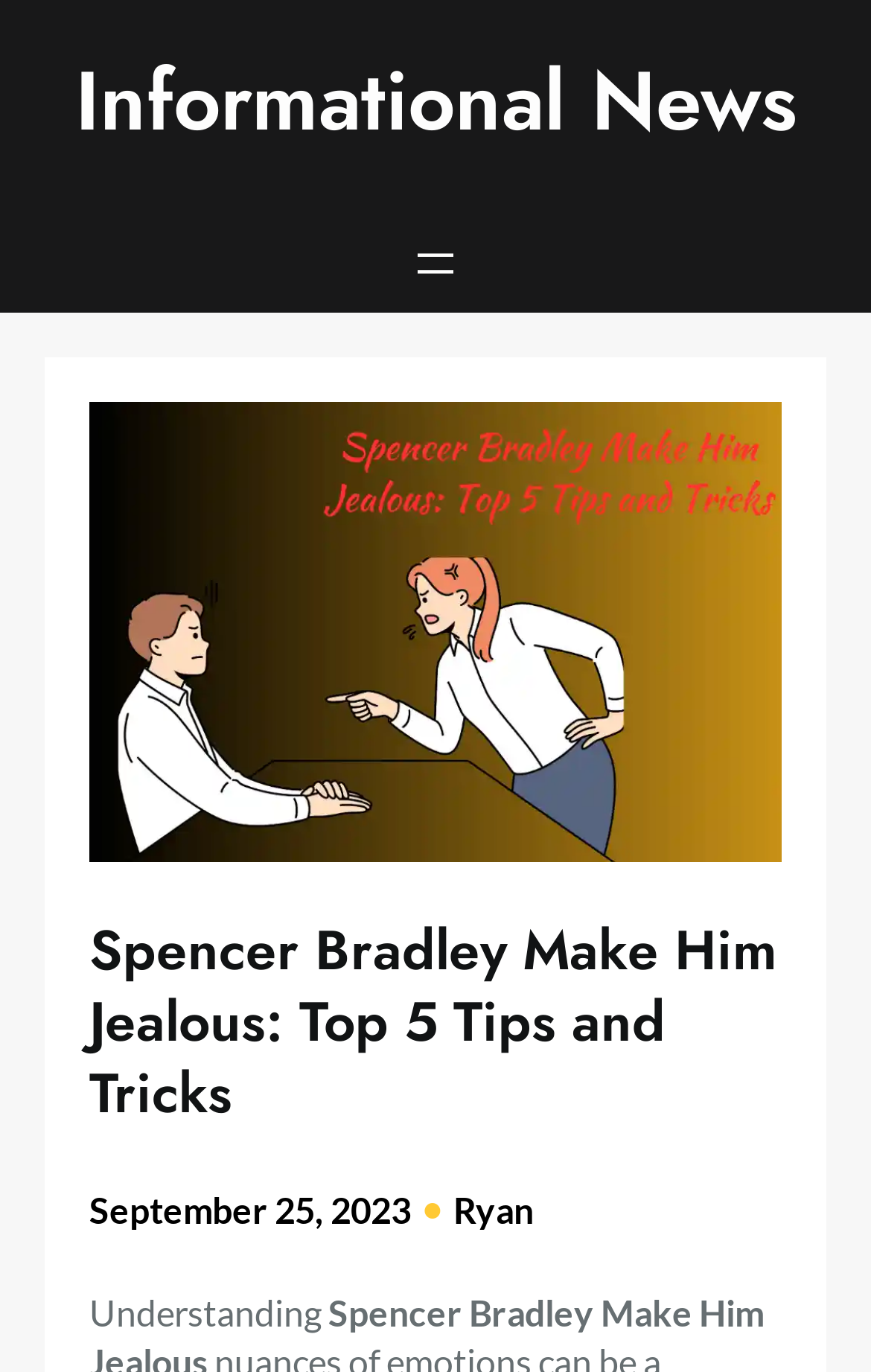Give a detailed explanation of the elements present on the webpage.

The webpage is about Spencer Bradley's tips and tricks on how to make him jealous, focusing on self-discovery, communication, and empowerment to strengthen relationships. 

At the top of the page, there is a heading that reads "Informational News" with a link to the same title. Below this, there is a navigation header with a button to open a menu. 

To the right of the navigation header, there is a large figure that takes up most of the width of the page, containing an image related to Spencer Bradley Make Him Jealous. 

Below the image, there is a heading that reads "Spencer Bradley Make Him Jealous: Top 5 Tips and Tricks". Underneath this heading, there is a time stamp indicating that the article was published on September 25, 2023, followed by the author's name, "Ryan". 

Further down, there is a paragraph of text that starts with the word "Understanding", which likely begins the main content of the article.